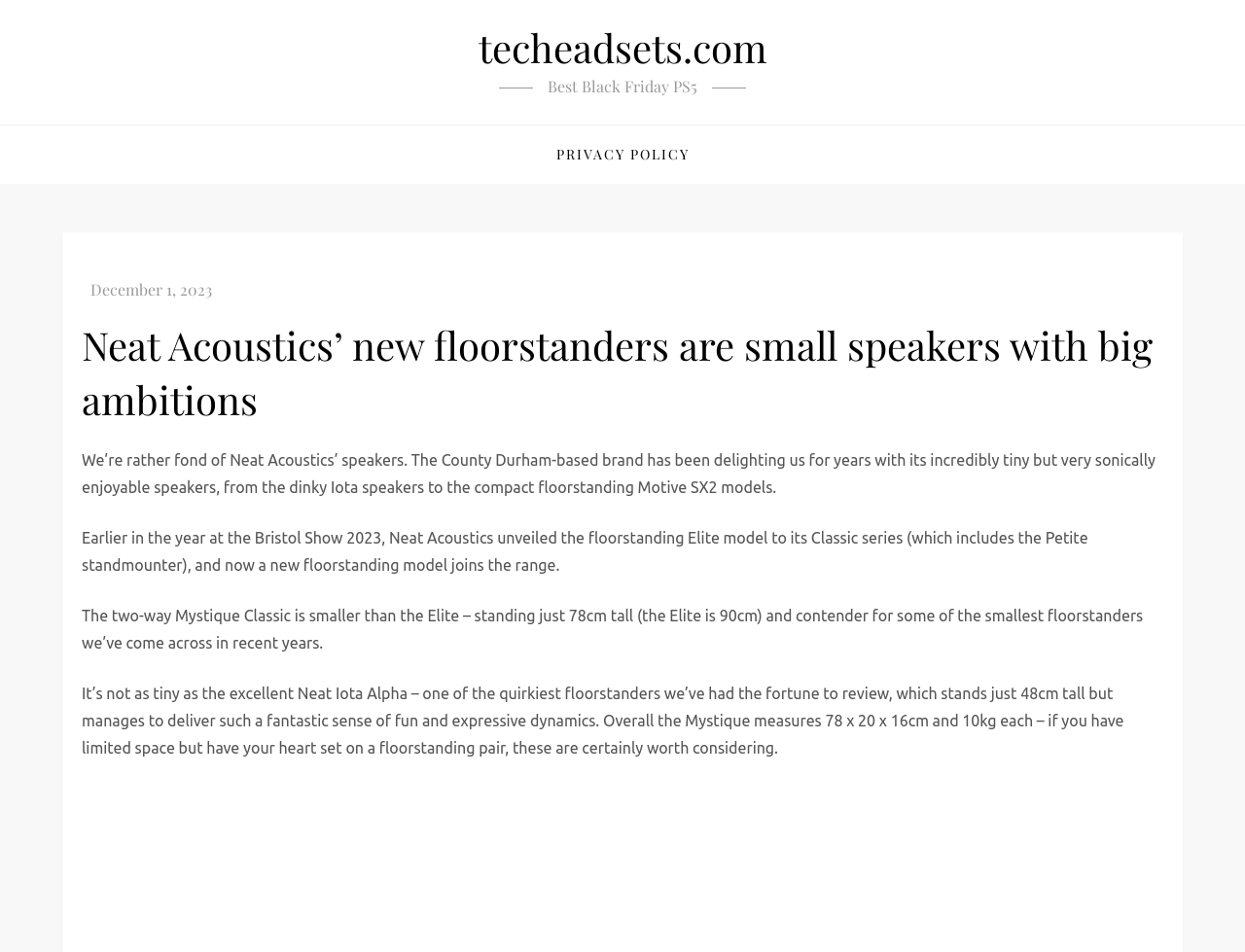Please answer the following question using a single word or phrase: 
What is the name of the floorstanding model reviewed earlier in the year?

Elite